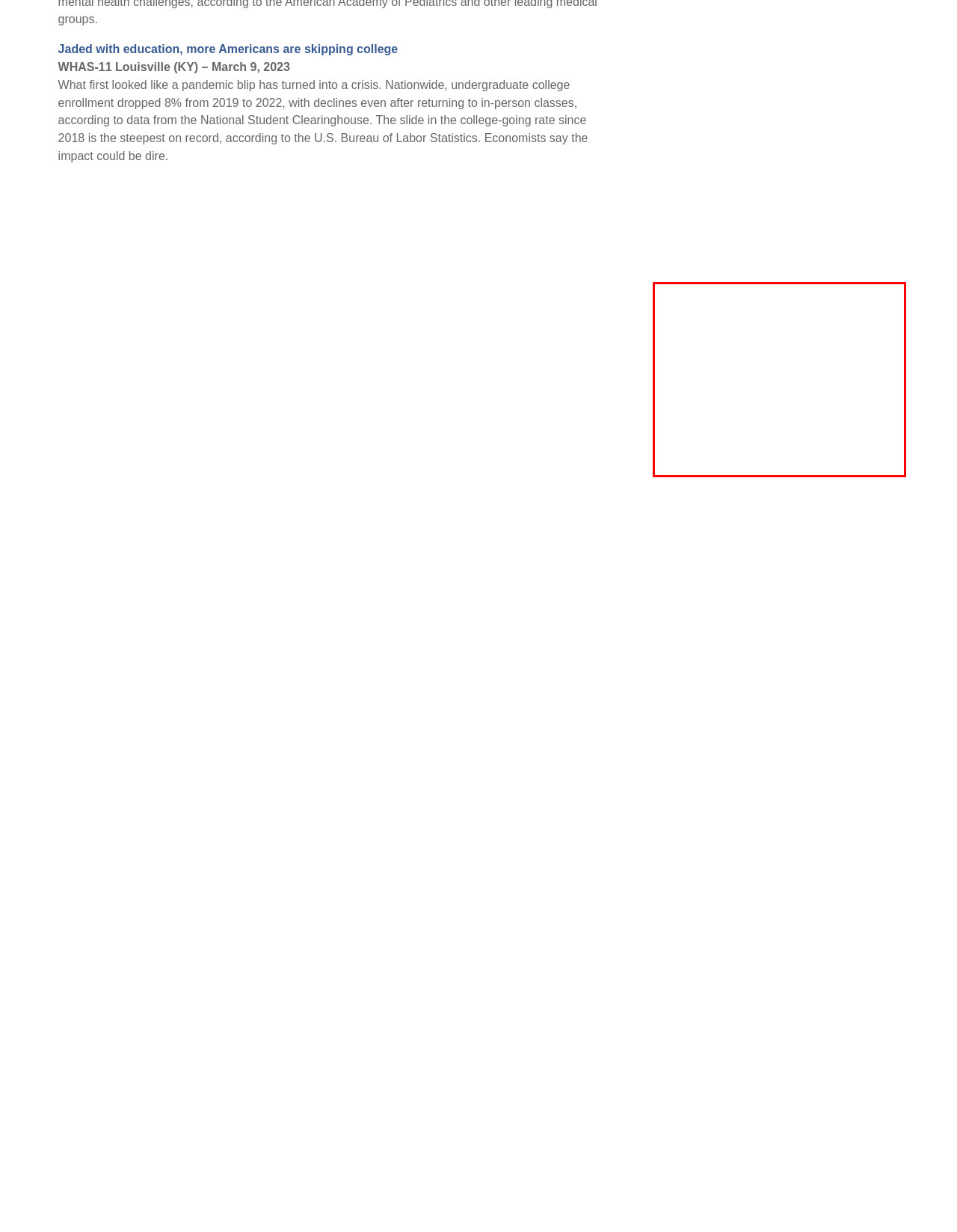Given a screenshot of a webpage containing a red bounding box, perform OCR on the text within this red bounding box and provide the text content.

Seniors: How to Prepare for College University of California, Davis – March 14, 2023 ‘Senioritis’ is actually a misleading term. I caught it the second semester of my freshman year. The grim news is this: there is no cure for senioritis other than graduation. However, there are many treatments available. Here’s your guide to surviving and thriving in your last year of high school